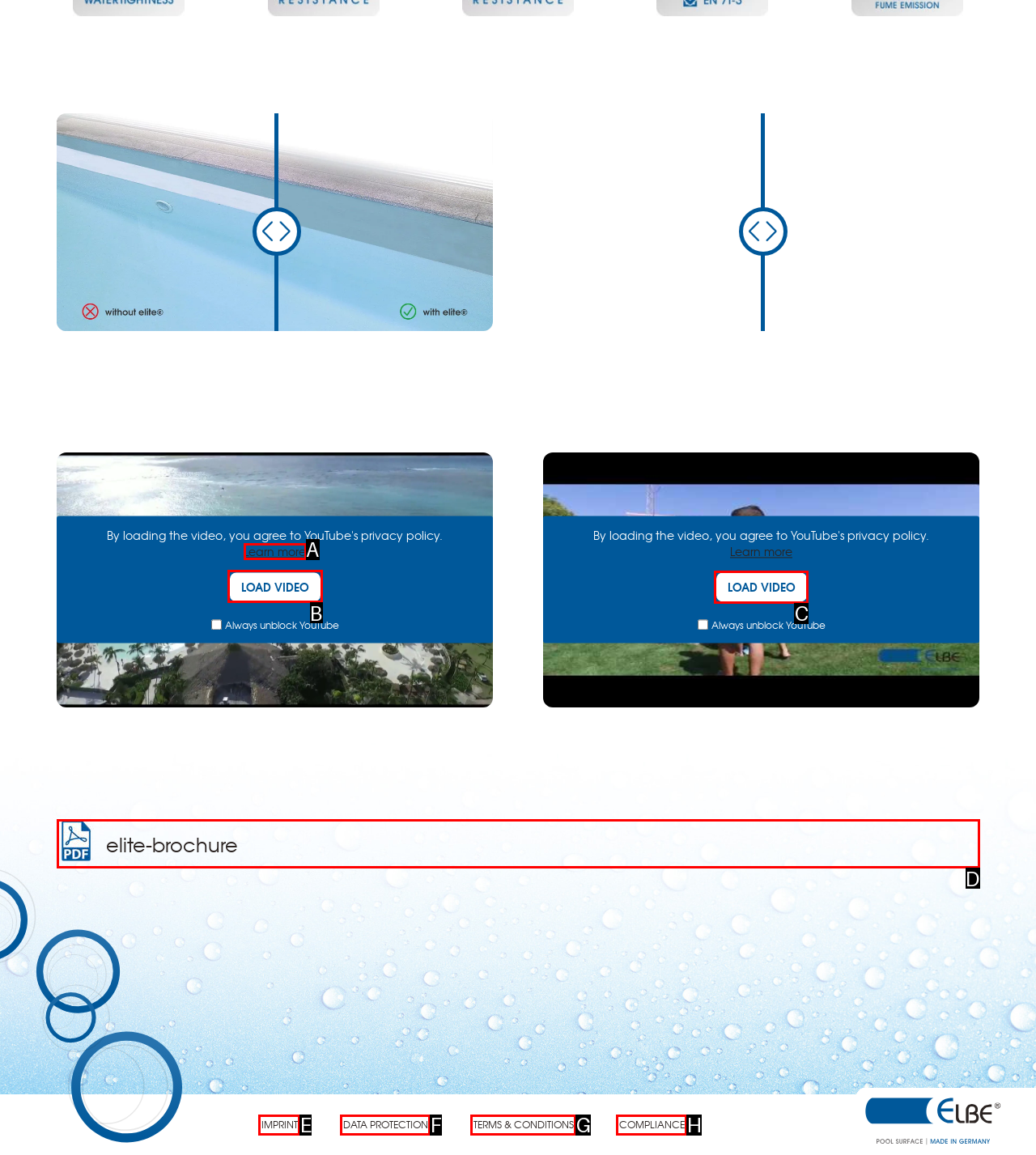Select the appropriate HTML element to click on to finish the task: Click the 'LOAD VIDEO' button.
Answer with the letter corresponding to the selected option.

B